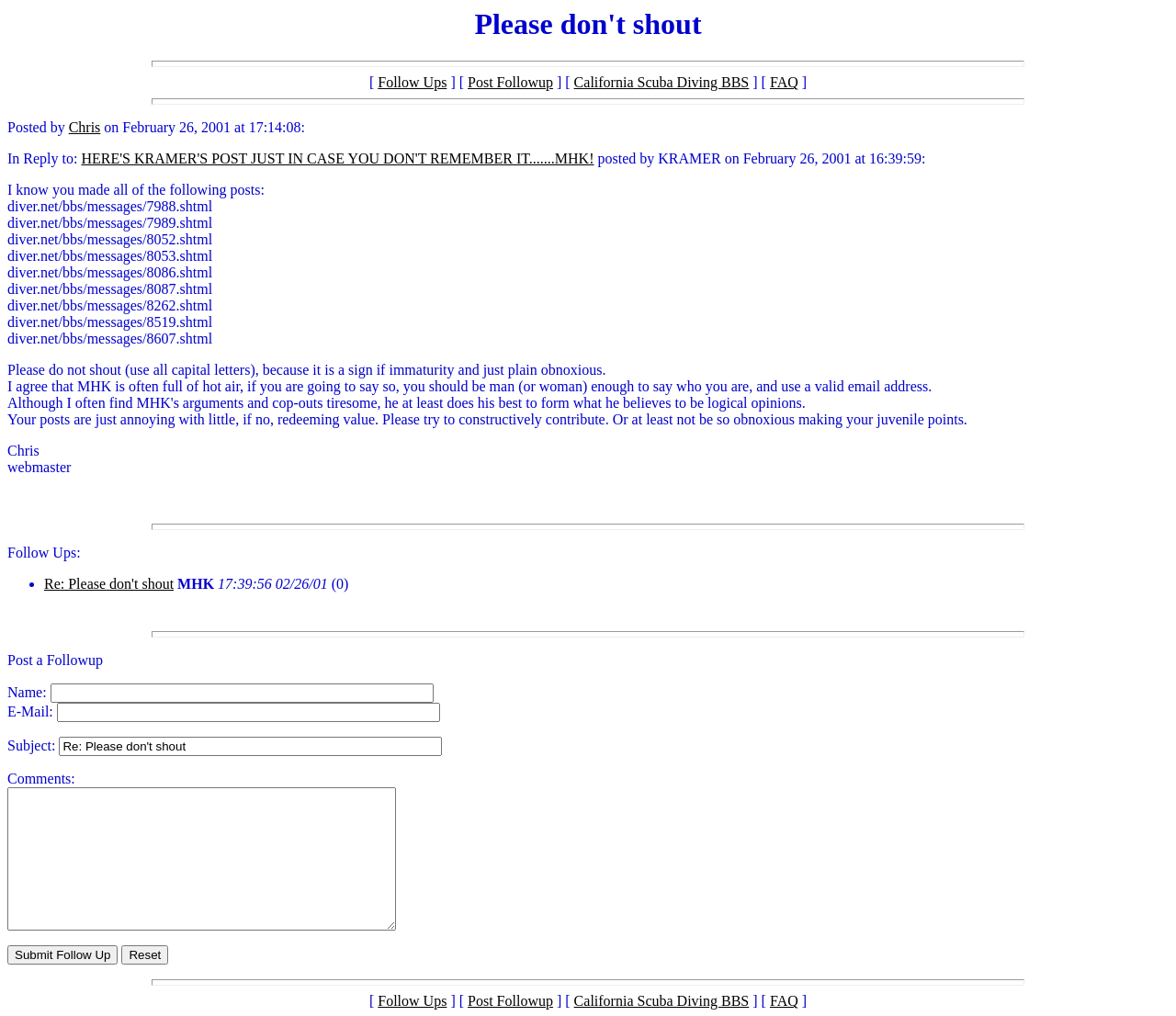Identify the bounding box for the element characterized by the following description: "FAQ".

[0.655, 0.978, 0.679, 0.993]